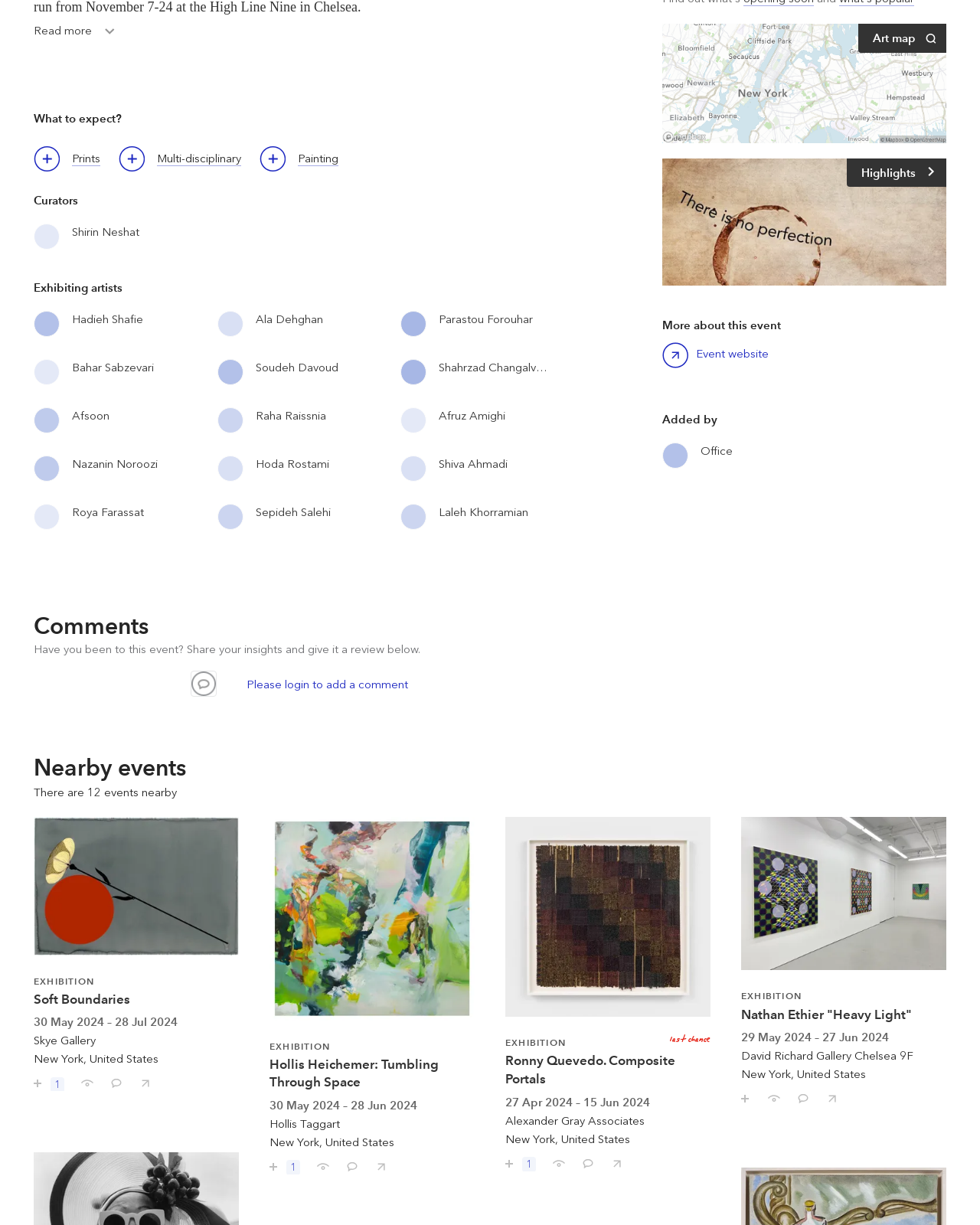Determine the bounding box coordinates of the clickable region to follow the instruction: "Save or follow Shirin Neshat".

[0.062, 0.189, 0.105, 0.208]